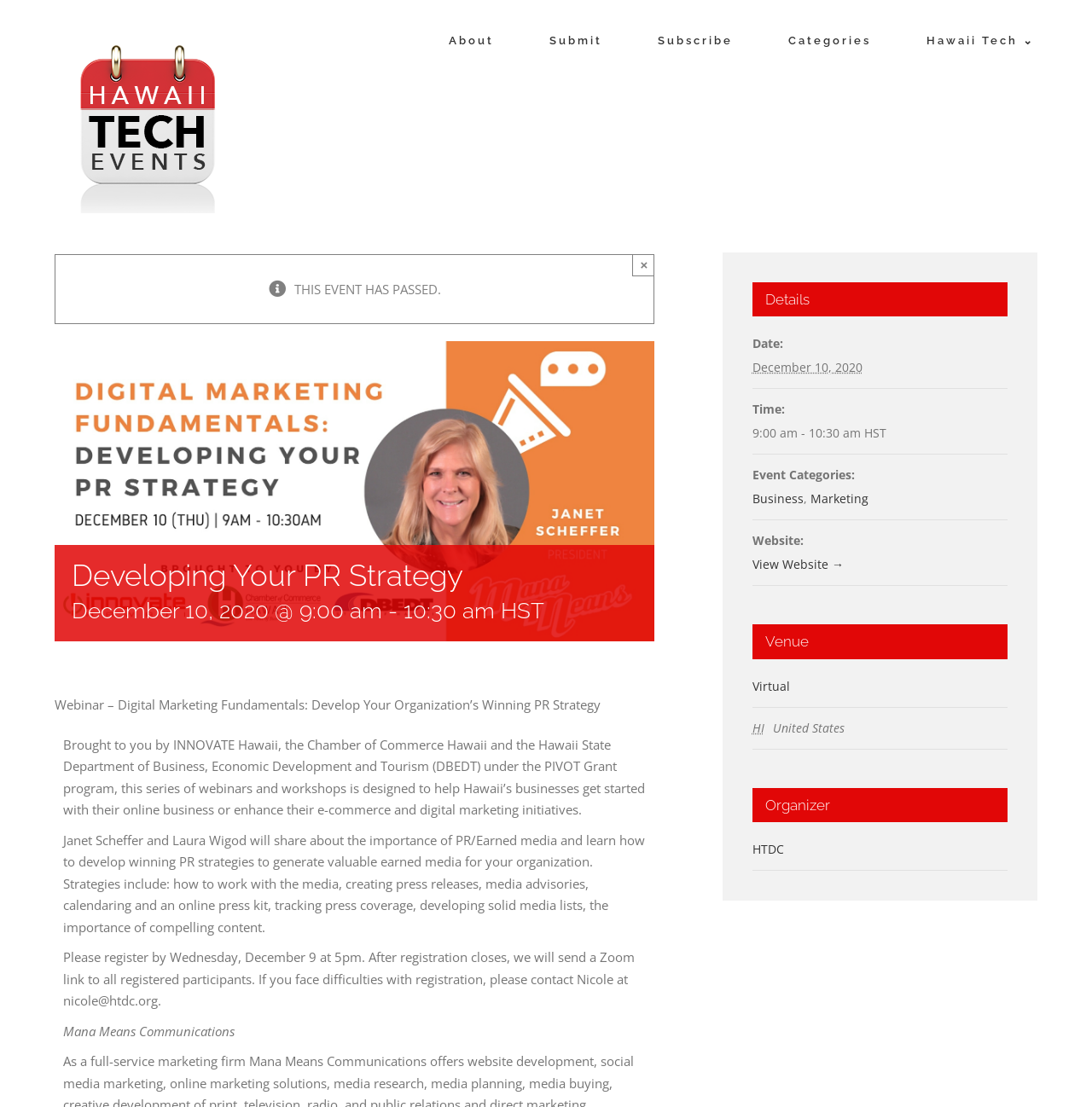Offer an extensive depiction of the webpage and its key elements.

This webpage is about an event titled "Developing Your PR Strategy" organized by HTDC. At the top left corner, there is a logo of Hawaii Tech Events. Below the logo, there is a main menu with links to "About", "Submit", "Subscribe", "Categories", and "Hawaii Tech". 

On the top right corner, there is an alert box with a message "THIS EVENT HAS PASSED." and a close button. 

The main content of the webpage is divided into two sections. The left section has the event title, date, and time, which is December 10, 2020, from 9:00 am to 10:30 am HST. Below the event title, there is a description of the event, which is a webinar about developing a winning PR strategy to generate valuable earned media for an organization. The description also mentions the speakers, Janet Scheffer and Laura Wigod, and the topics they will cover.

The right section has a complementary section with details about the event. It includes a heading "Details" followed by a description list with terms and details about the event, such as date, time, event categories, website, venue, and organizer. The venue is virtual, and the organizer is HTDC.

At the bottom of the webpage, there is a link to go back to the top of the page.